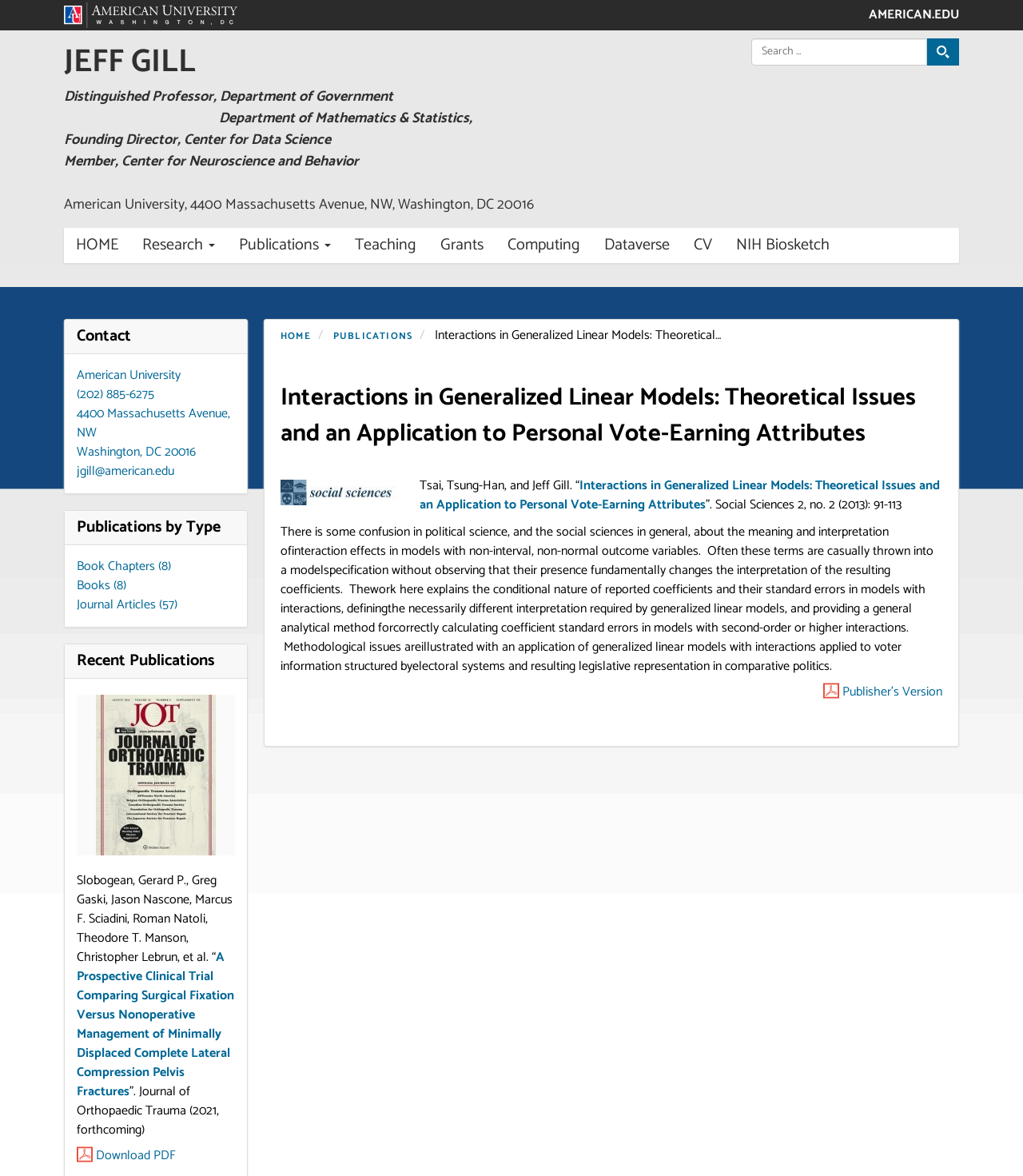What is the professor's department?
Using the visual information, respond with a single word or phrase.

Department of Government and Department of Mathematics & Statistics